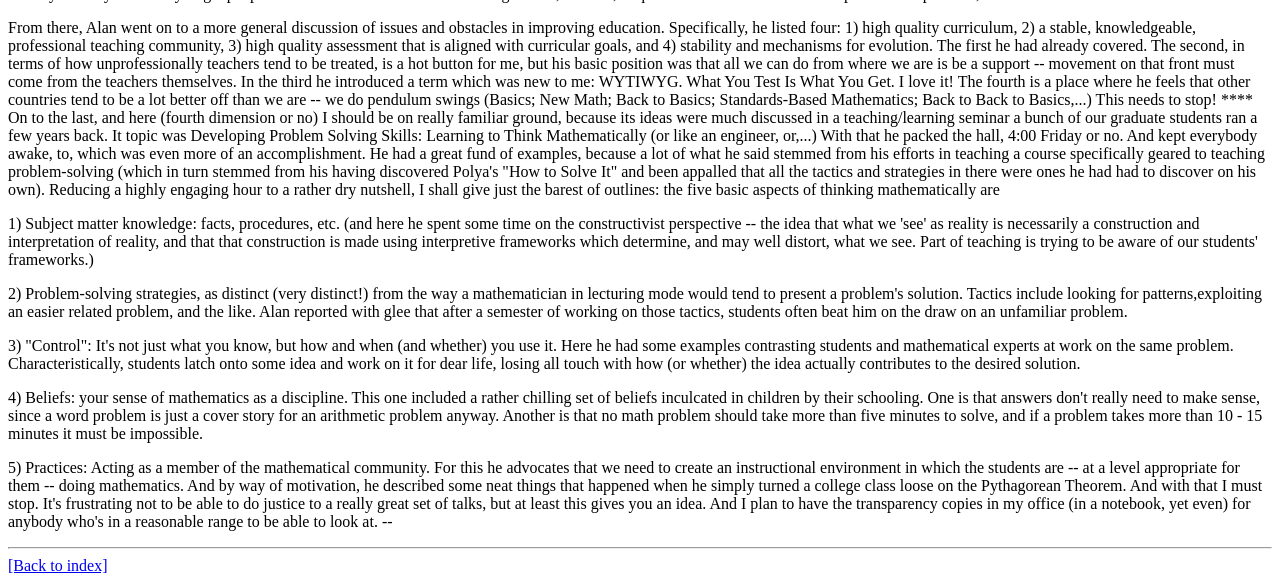Based on the element description [Back to index], identify the bounding box coordinates for the UI element. The coordinates should be in the format (top-left x, top-left y, bottom-right x, bottom-right y) and within the 0 to 1 range.

[0.006, 0.955, 0.084, 0.984]